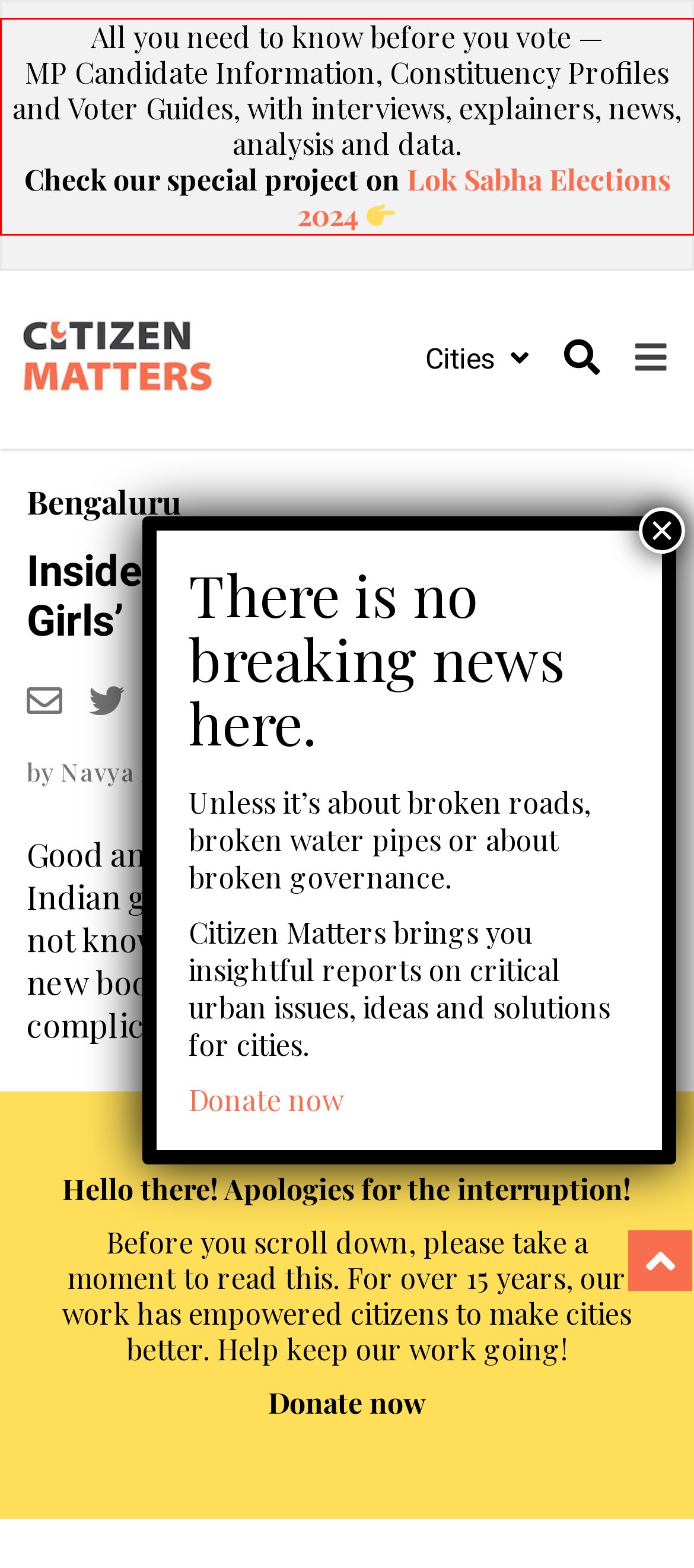Given a screenshot of a webpage, locate the red bounding box and extract the text it encloses.

All you need to know before you vote — MP Candidate Information, Constituency Profiles and Voter Guides, with interviews, explainers, news, analysis and data. Check our special project on Lok Sabha Elections 2024